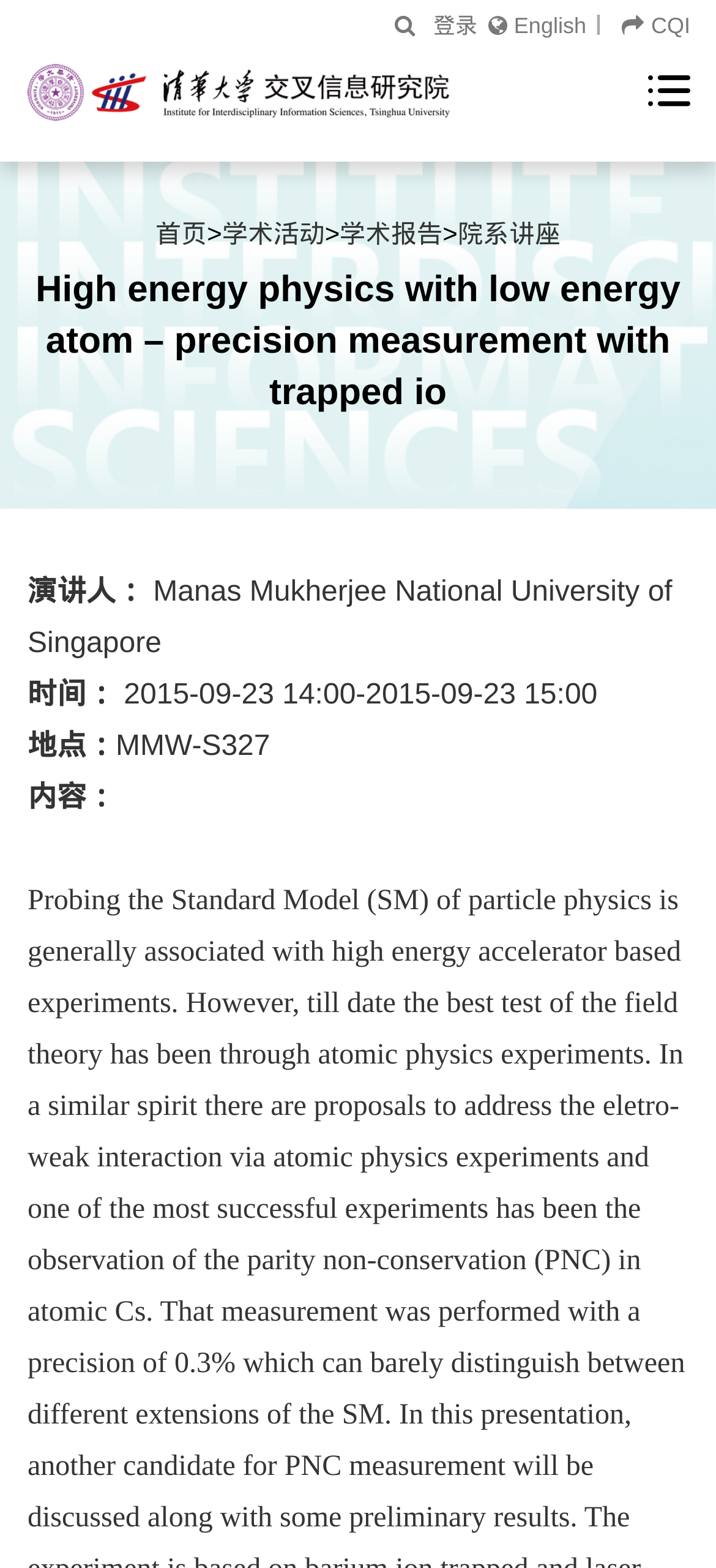From the element description parent_node: 登录, predict the bounding box coordinates of the UI element. The coordinates must be specified in the format (top-left x, top-left y, bottom-right x, bottom-right y) and should be within the 0 to 1 range.

[0.551, 0.008, 0.59, 0.025]